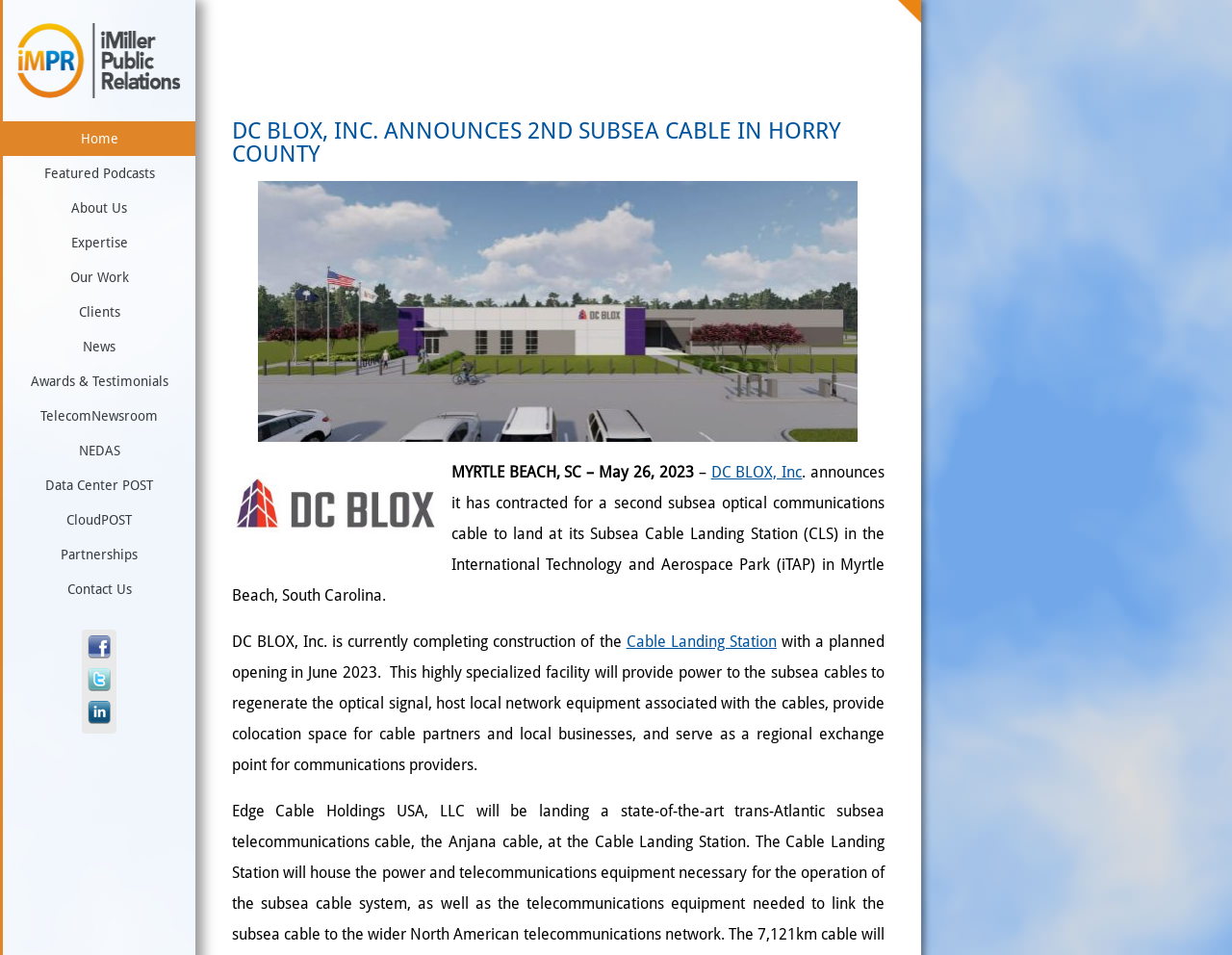What is the expected opening date of the Cable Landing Station?
Refer to the screenshot and deliver a thorough answer to the question presented.

According to the webpage content, the Cable Landing Station is planned to open in June 2023.